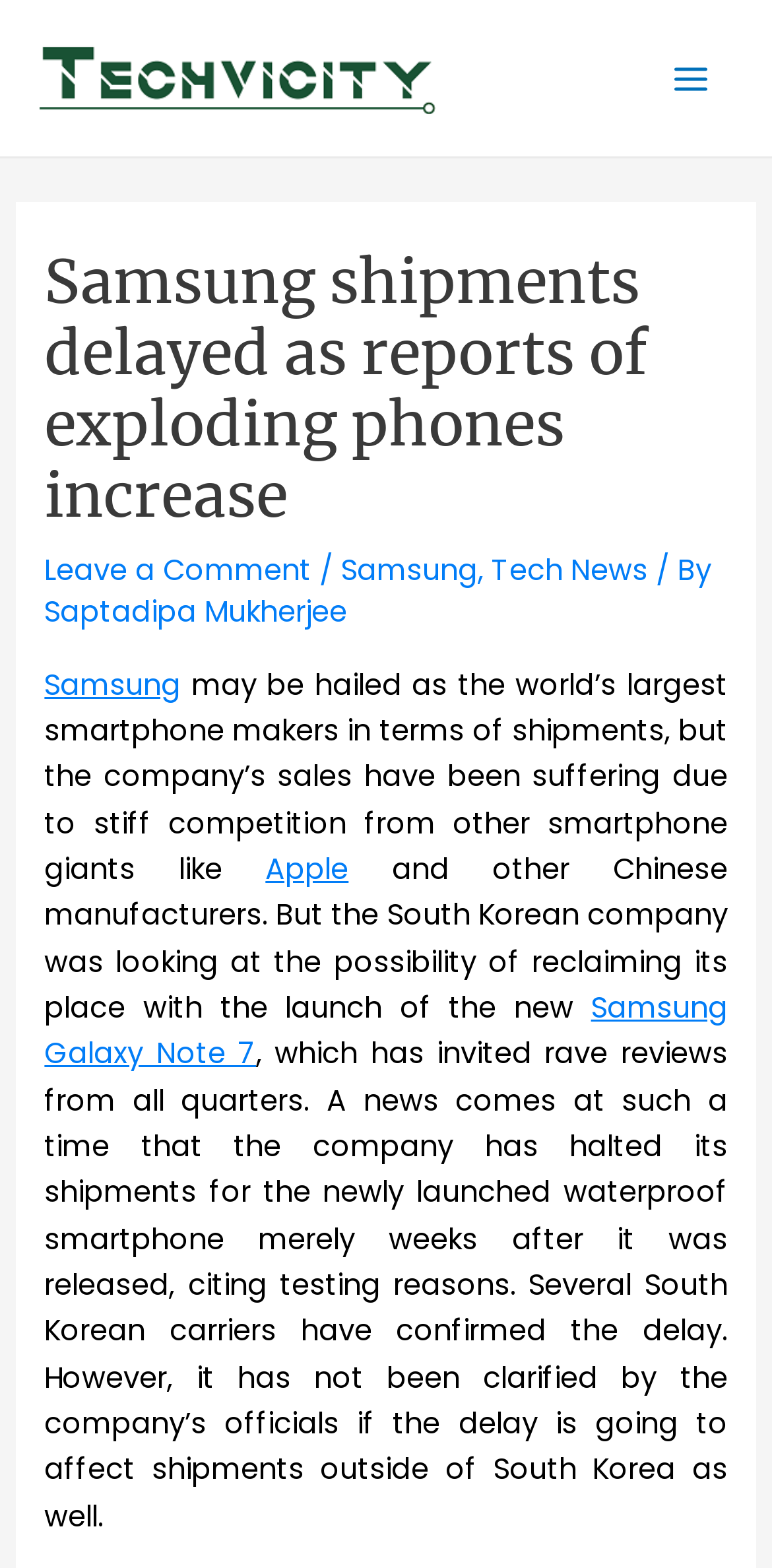By analyzing the image, answer the following question with a detailed response: What is the name of the newly launched smartphone?

The name of the newly launched smartphone is Samsung Galaxy Note 7, which is mentioned in the article as 'the launch of the new Samsung Galaxy Note 7, which has invited rave reviews from all quarters'.